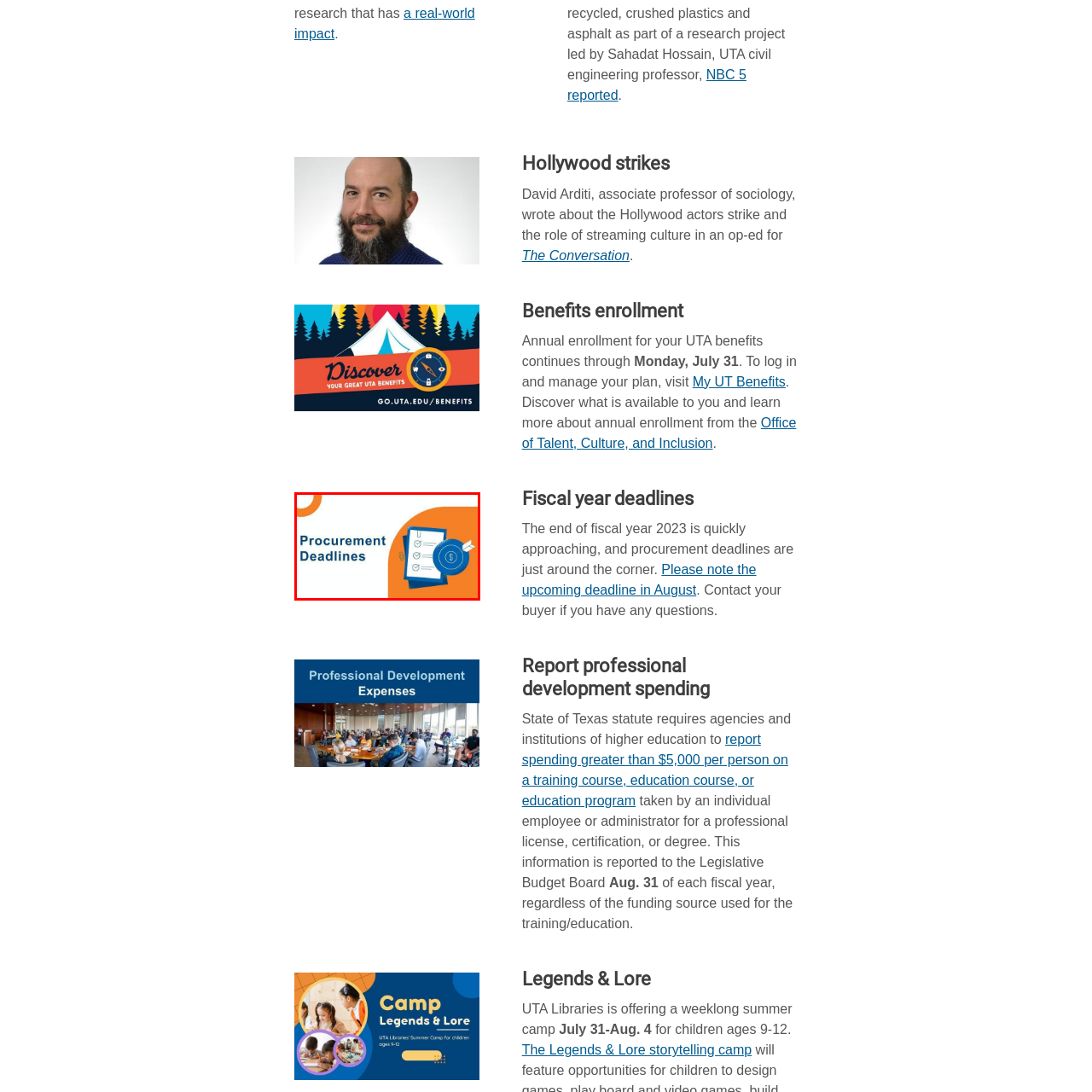Look closely at the image highlighted by the red bounding box and supply a detailed explanation in response to the following question: What is the purpose of the illustrated graphic in the image?

The caption explains that the illustrated graphic depicting a checklist, marked with checkboxes, signifies important tasks or deadlines to be addressed, emphasizing the need for timely action as the end of Fiscal Year 2023 approaches.